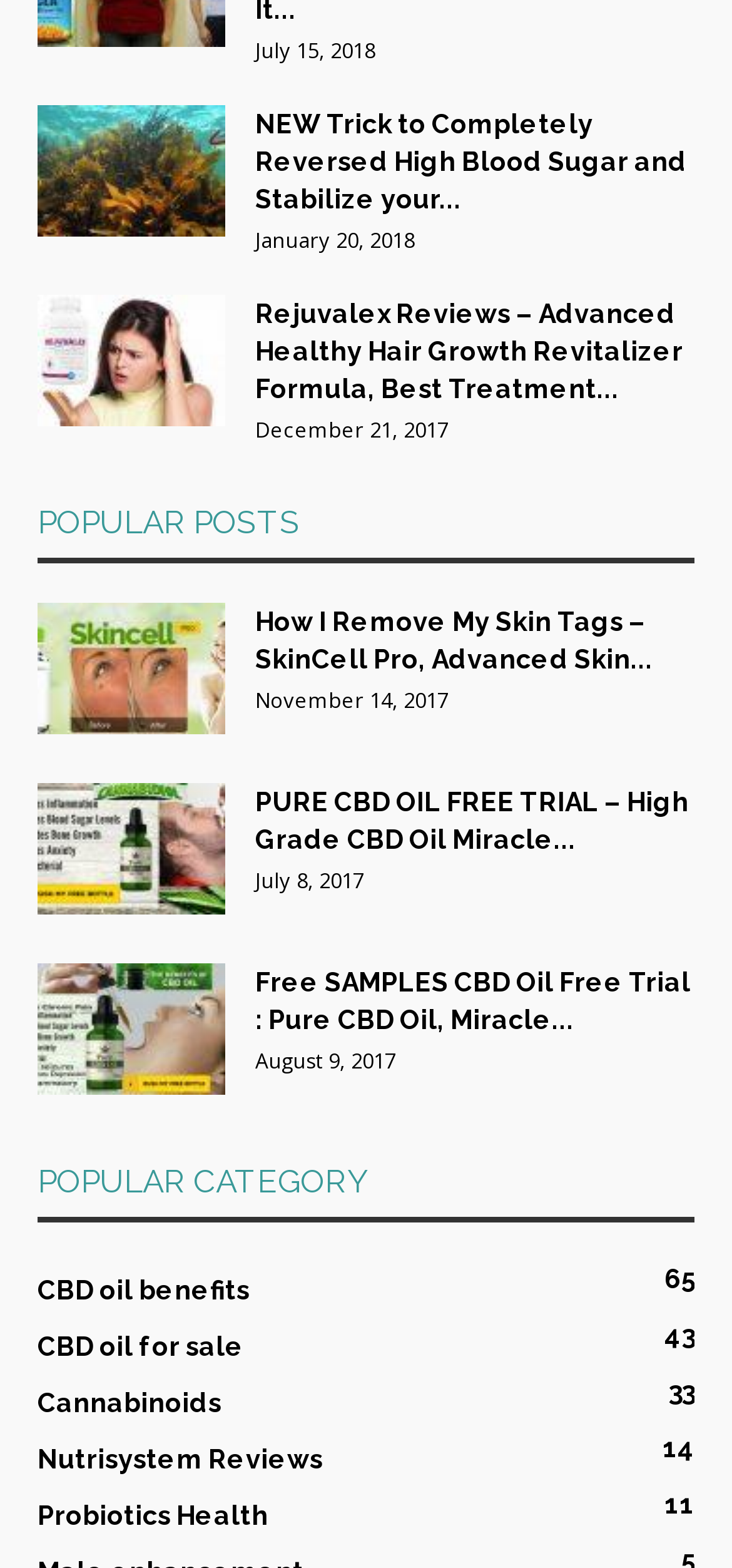Examine the image and give a thorough answer to the following question:
What is the topic of the last link under 'POPULAR CATEGORY'?

I scrolled down to the 'POPULAR CATEGORY' section and found the last link with the title 'Probiotics Health', so the topic of the last link is probiotics health.